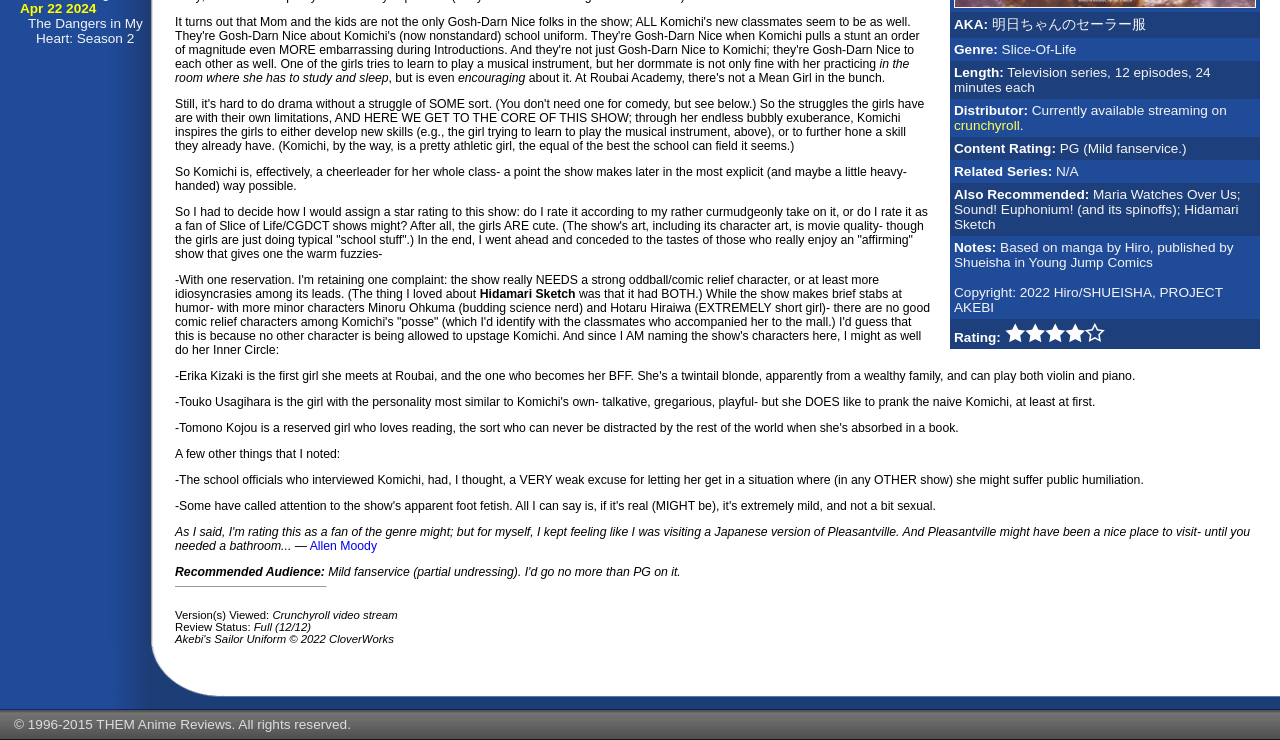Determine the bounding box for the UI element described here: "Allen Moody".

[0.242, 0.728, 0.295, 0.747]